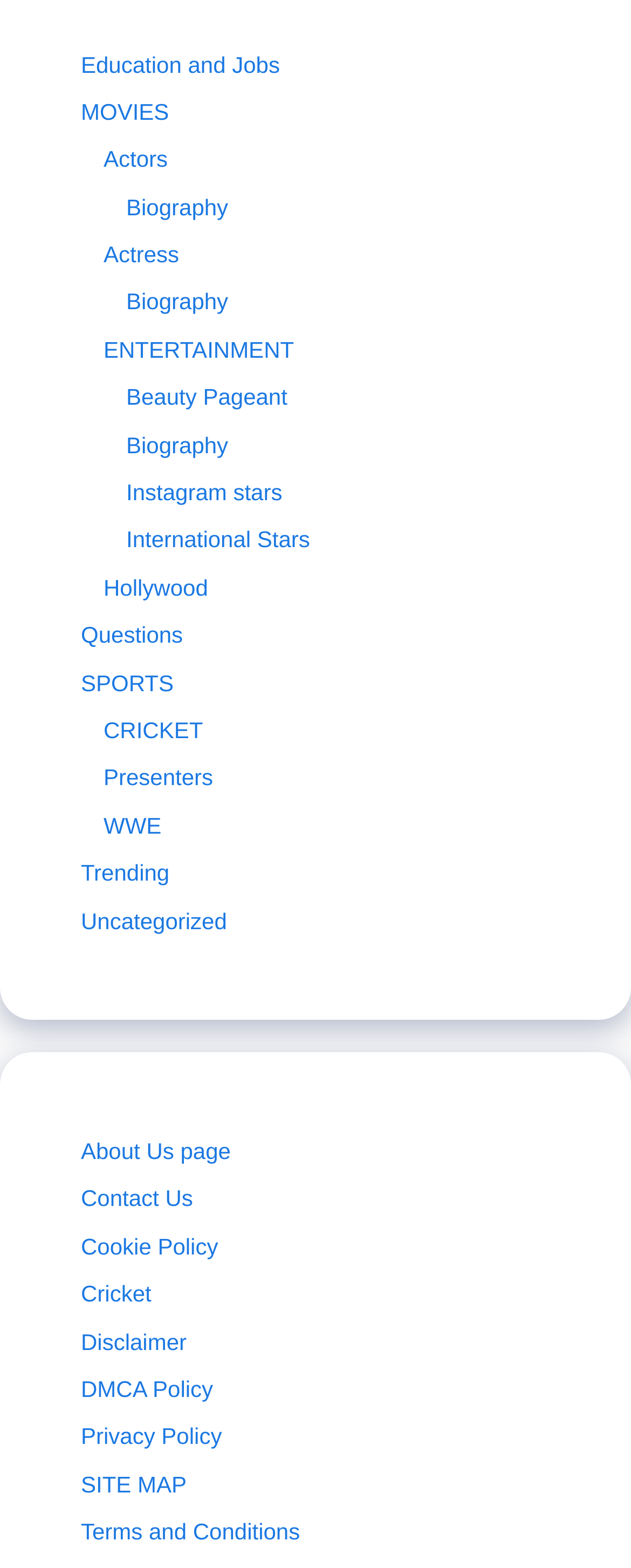Please answer the following question using a single word or phrase: 
What category is 'Actors' under?

Education and Jobs